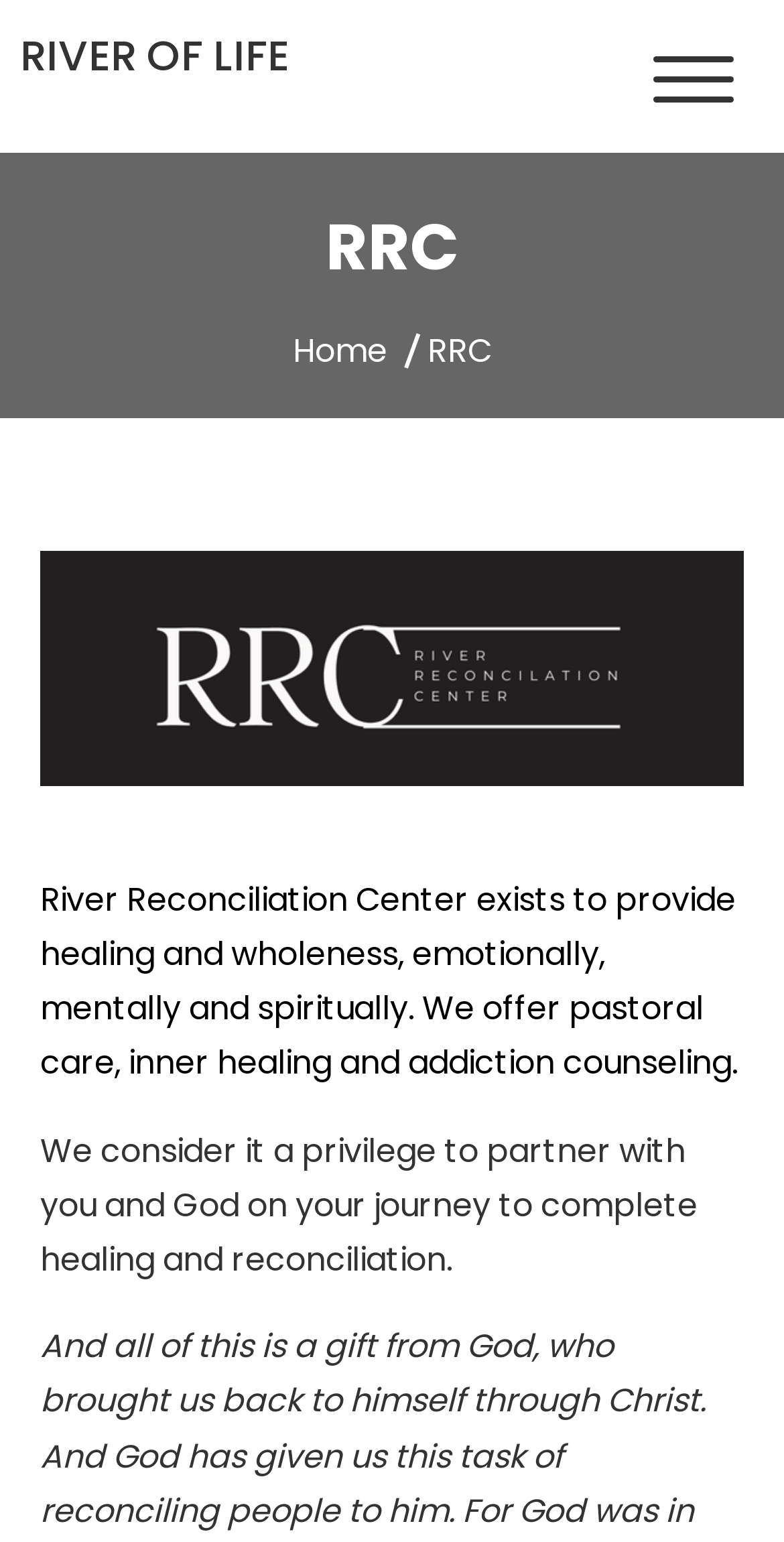Using the description "Home", predict the bounding box of the relevant HTML element.

[0.373, 0.212, 0.494, 0.242]